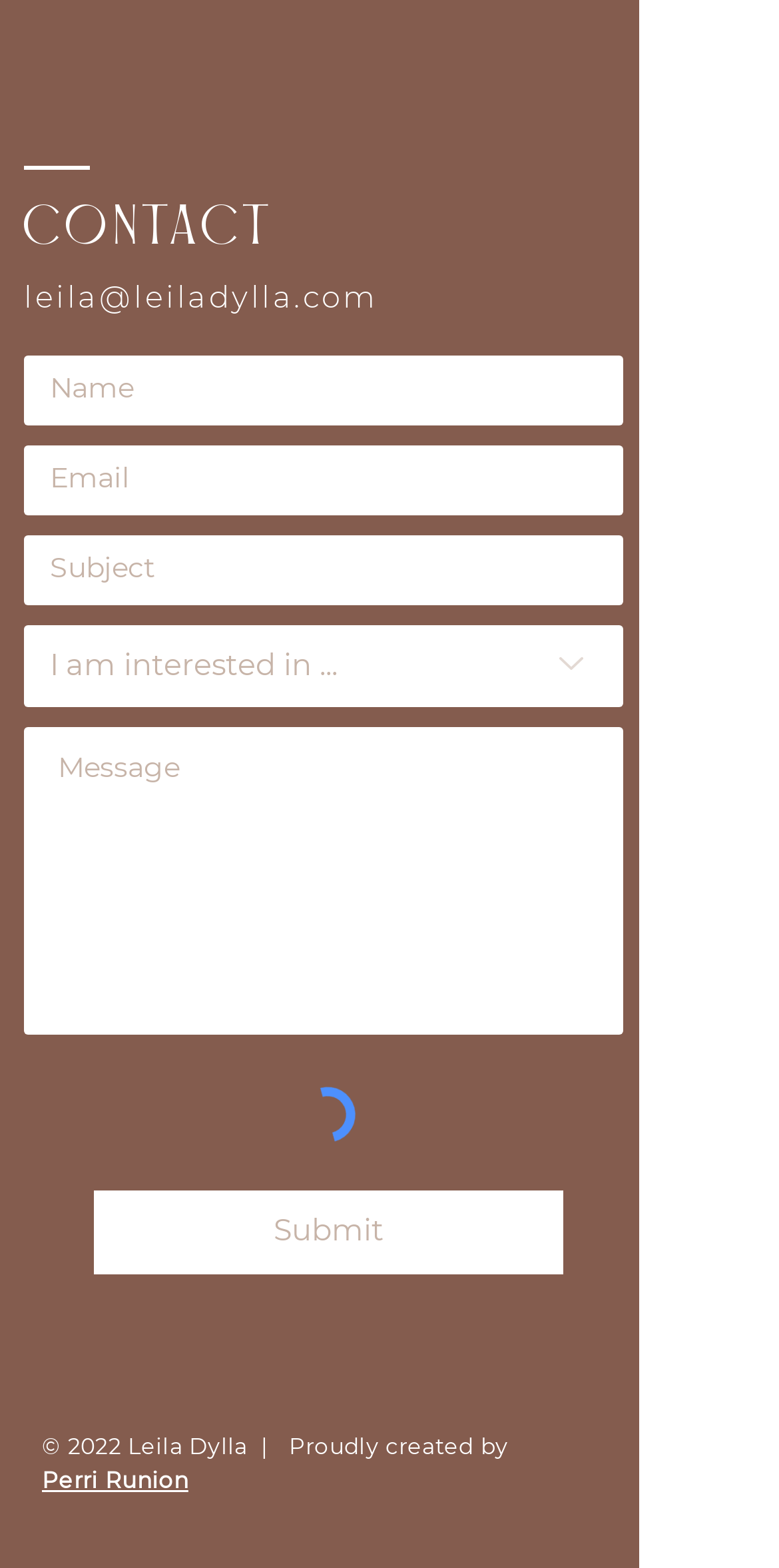Answer the question briefly using a single word or phrase: 
Who created the website?

Perri Runion